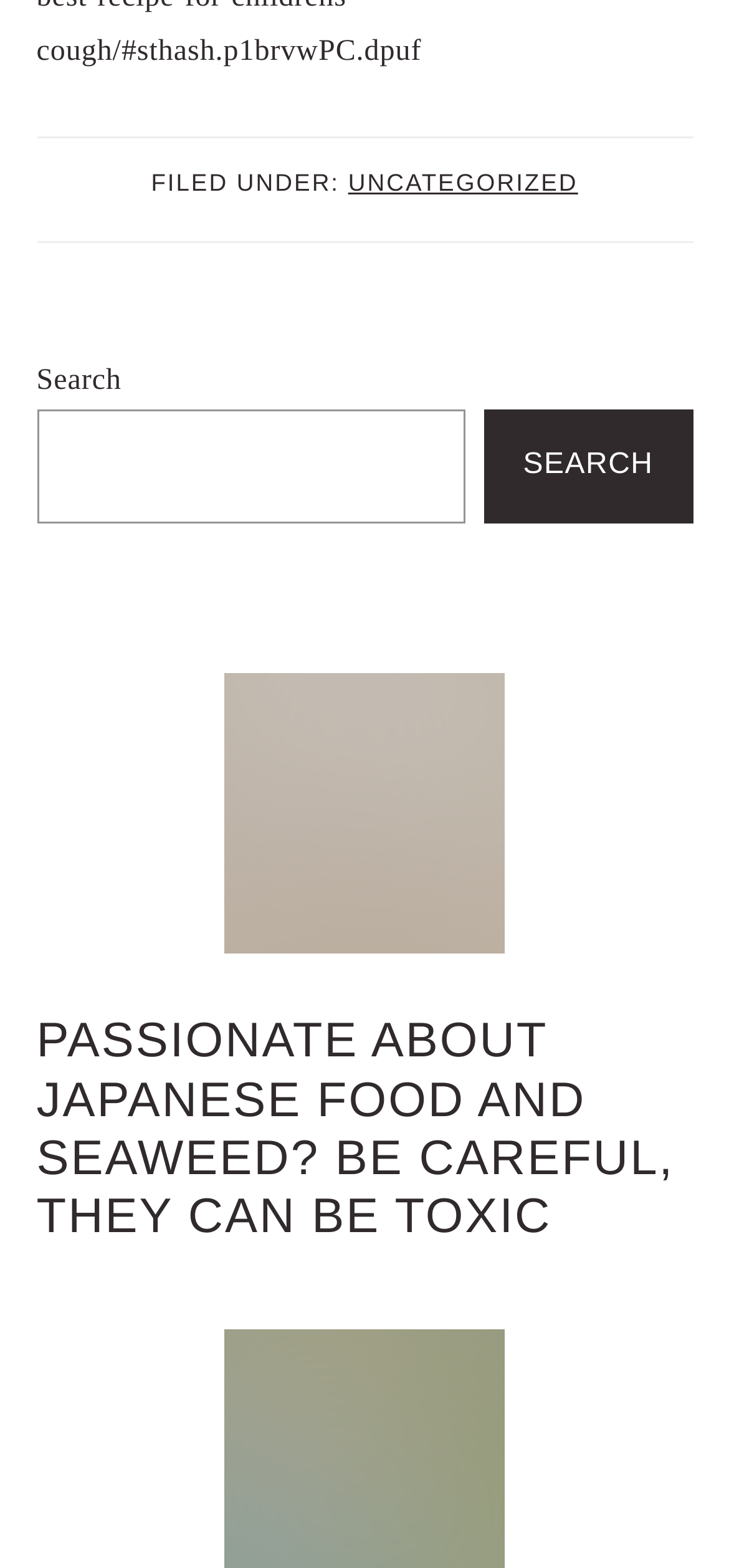Answer the following query with a single word or phrase:
What is the topic of the article?

Japanese food and seaweed